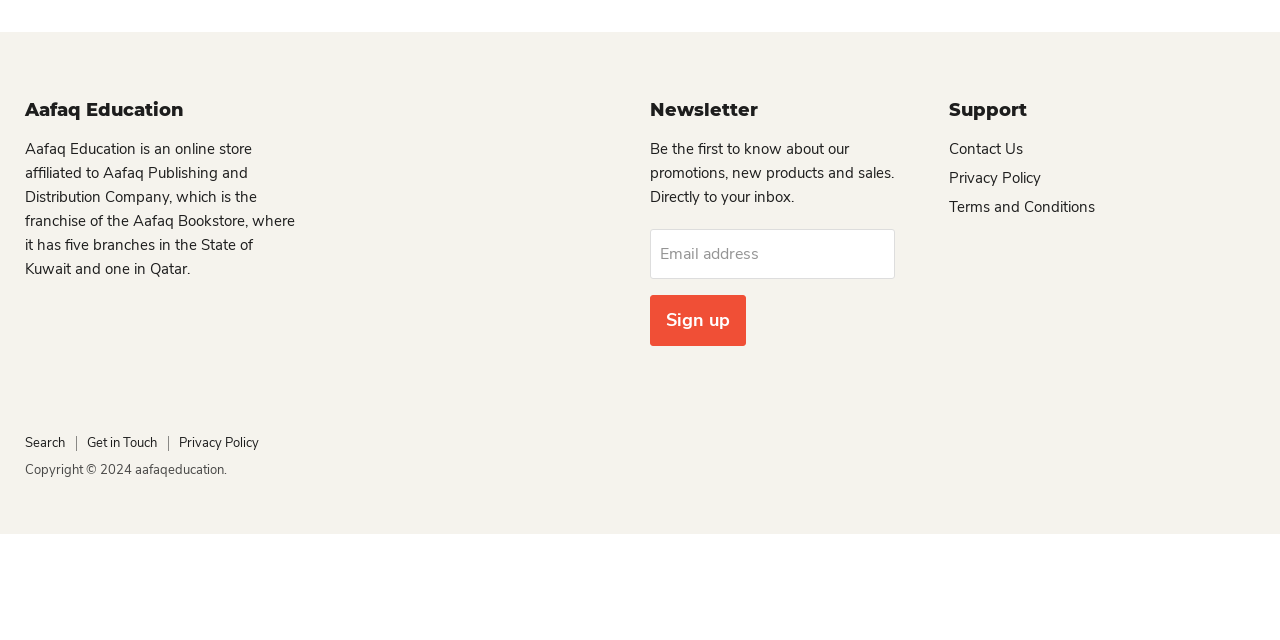Find the bounding box of the web element that fits this description: "Contact Us".

[0.742, 0.217, 0.799, 0.248]